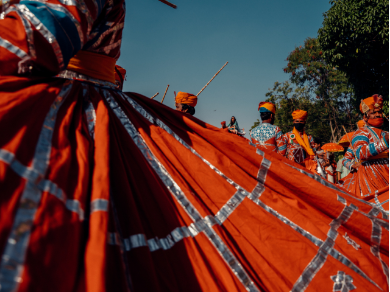Use a single word or phrase to answer the question:
What is the backdrop of the cultural event?

Lush greenery